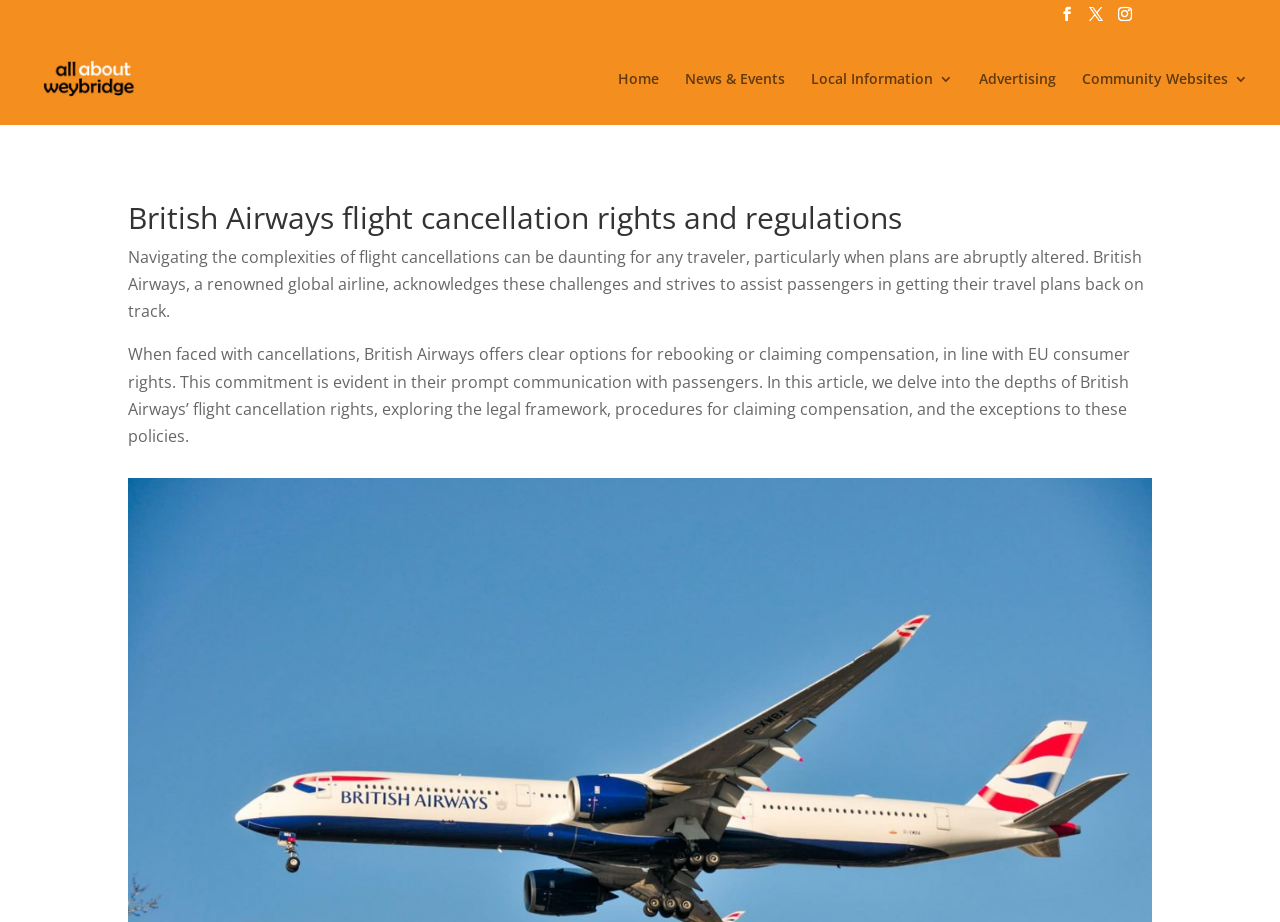Answer the question in a single word or phrase:
What is the tone of the article?

Informative